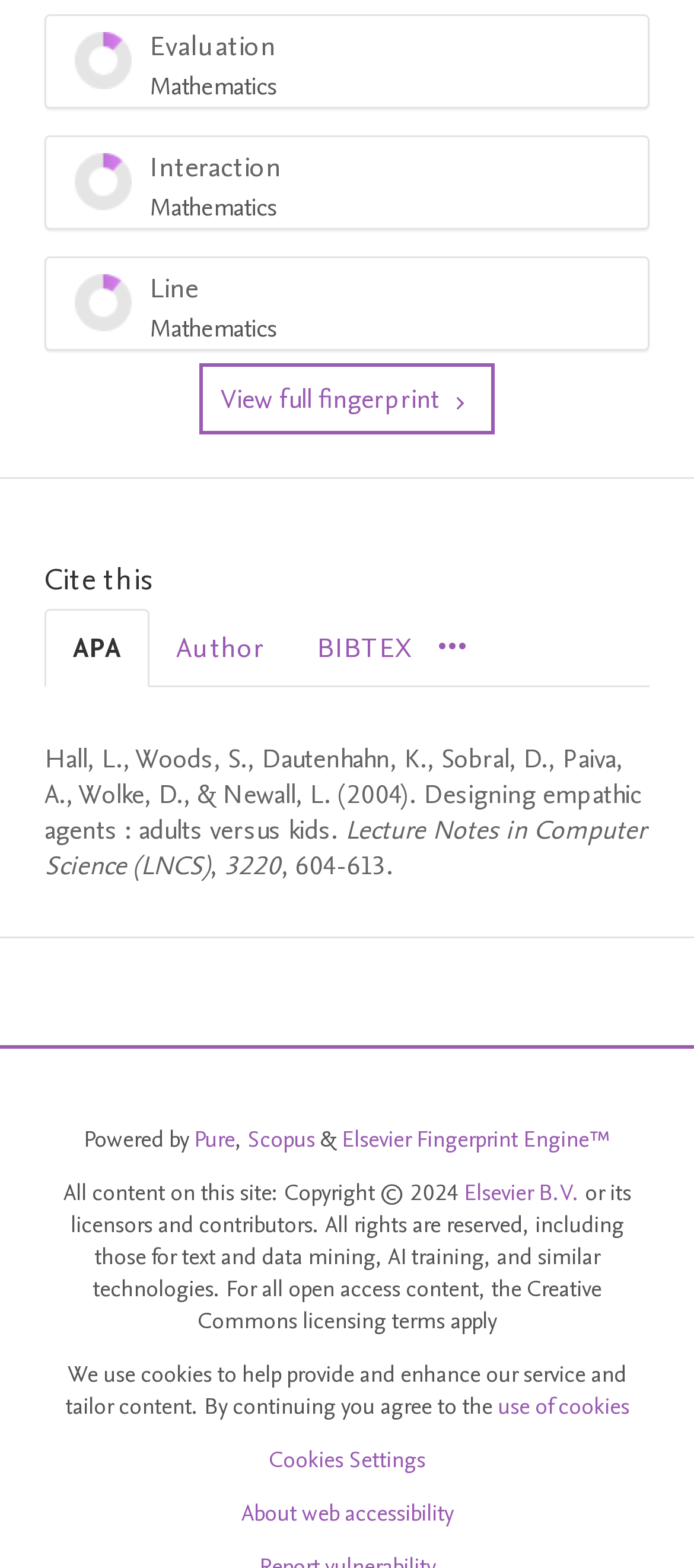Please determine the bounding box coordinates of the clickable area required to carry out the following instruction: "View full fingerprint". The coordinates must be four float numbers between 0 and 1, represented as [left, top, right, bottom].

[0.287, 0.232, 0.713, 0.277]